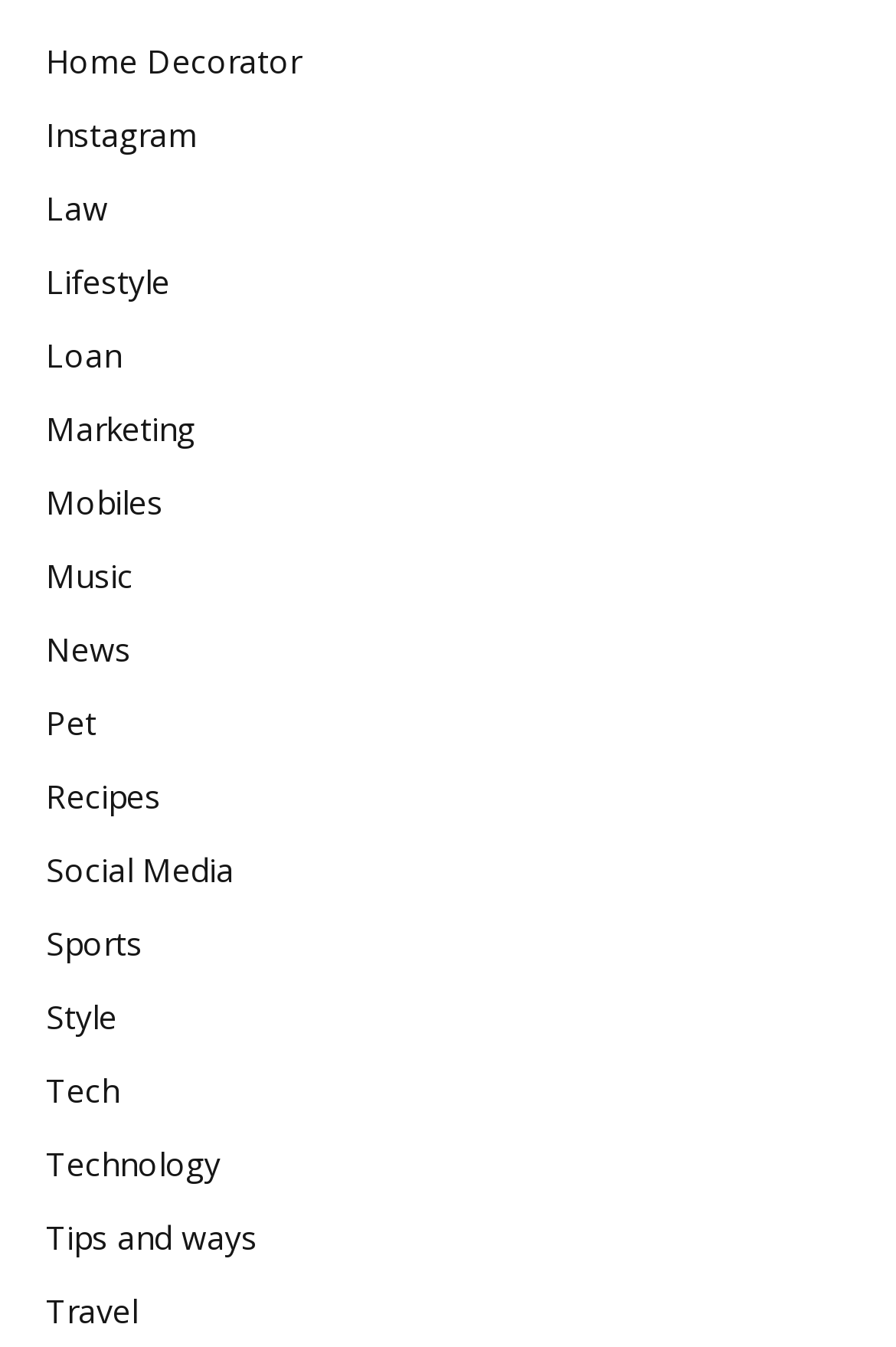Provide the bounding box coordinates of the HTML element this sentence describes: "Home Decorator". The bounding box coordinates consist of four float numbers between 0 and 1, i.e., [left, top, right, bottom].

[0.051, 0.027, 0.336, 0.063]